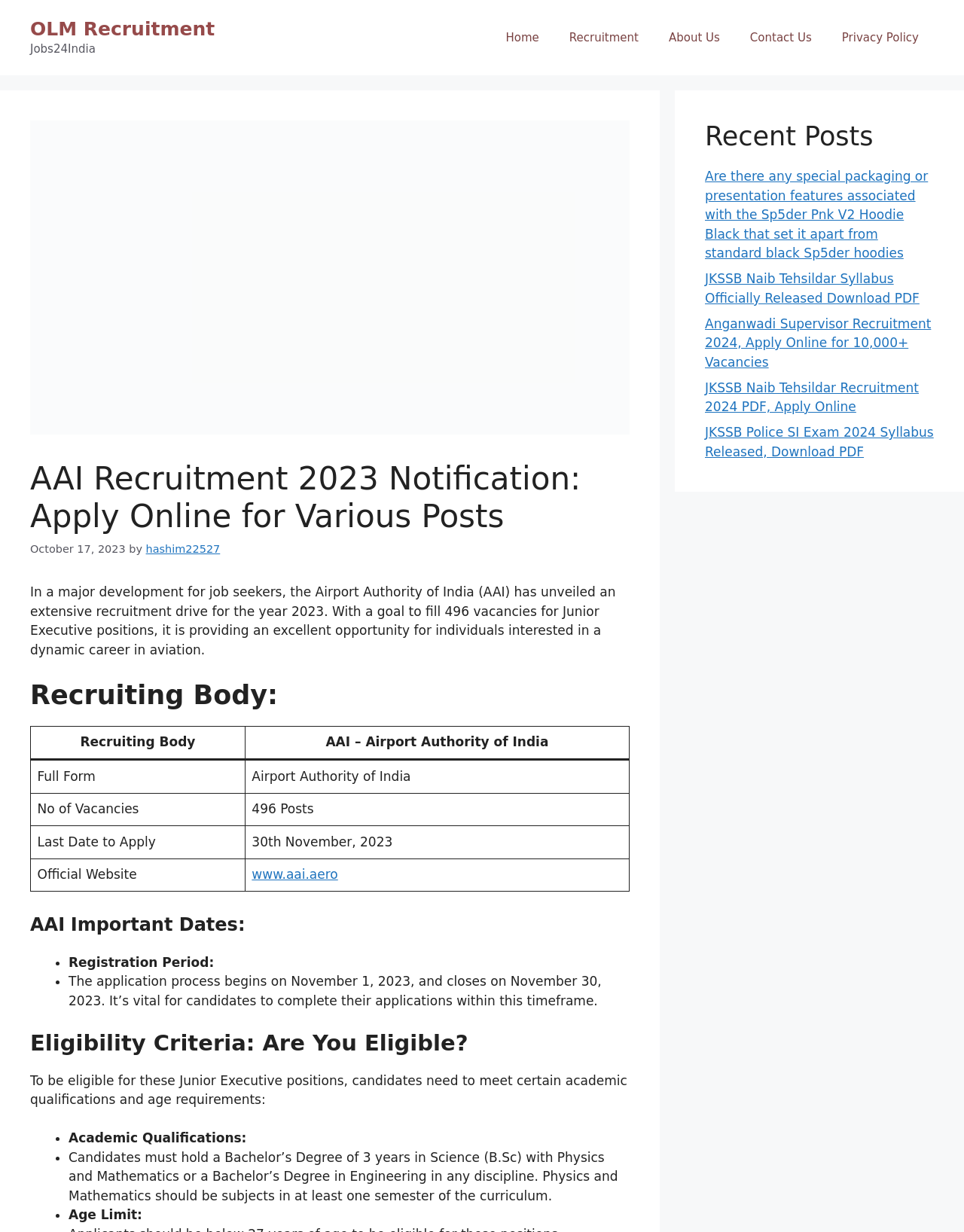Please identify the bounding box coordinates of the element's region that I should click in order to complete the following instruction: "Click on the 'Recruitment' link". The bounding box coordinates consist of four float numbers between 0 and 1, i.e., [left, top, right, bottom].

[0.575, 0.012, 0.678, 0.049]